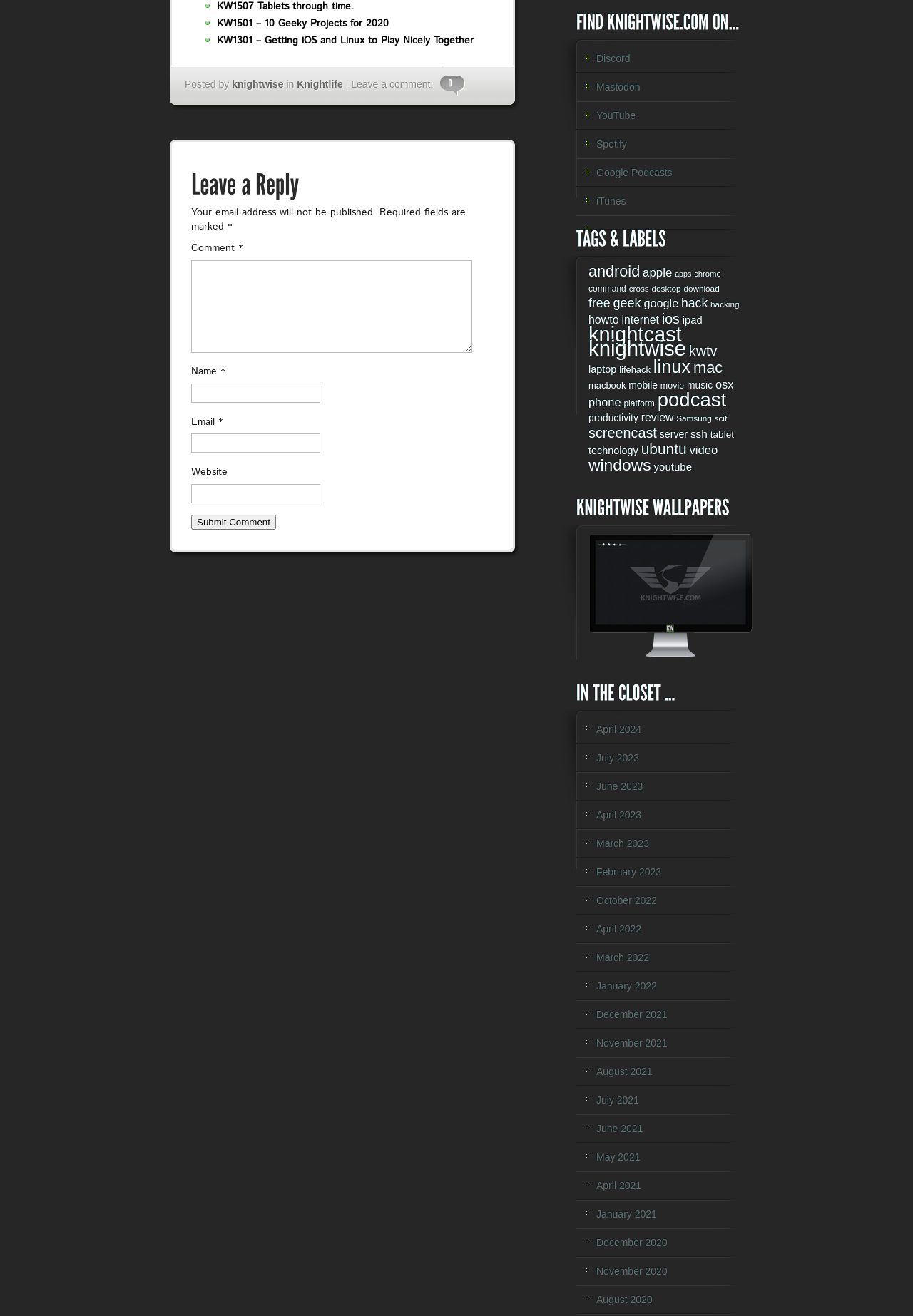Could you determine the bounding box coordinates of the clickable element to complete the instruction: "Leave a comment in the 'Comment' field"? Provide the coordinates as four float numbers between 0 and 1, i.e., [left, top, right, bottom].

[0.209, 0.198, 0.517, 0.268]